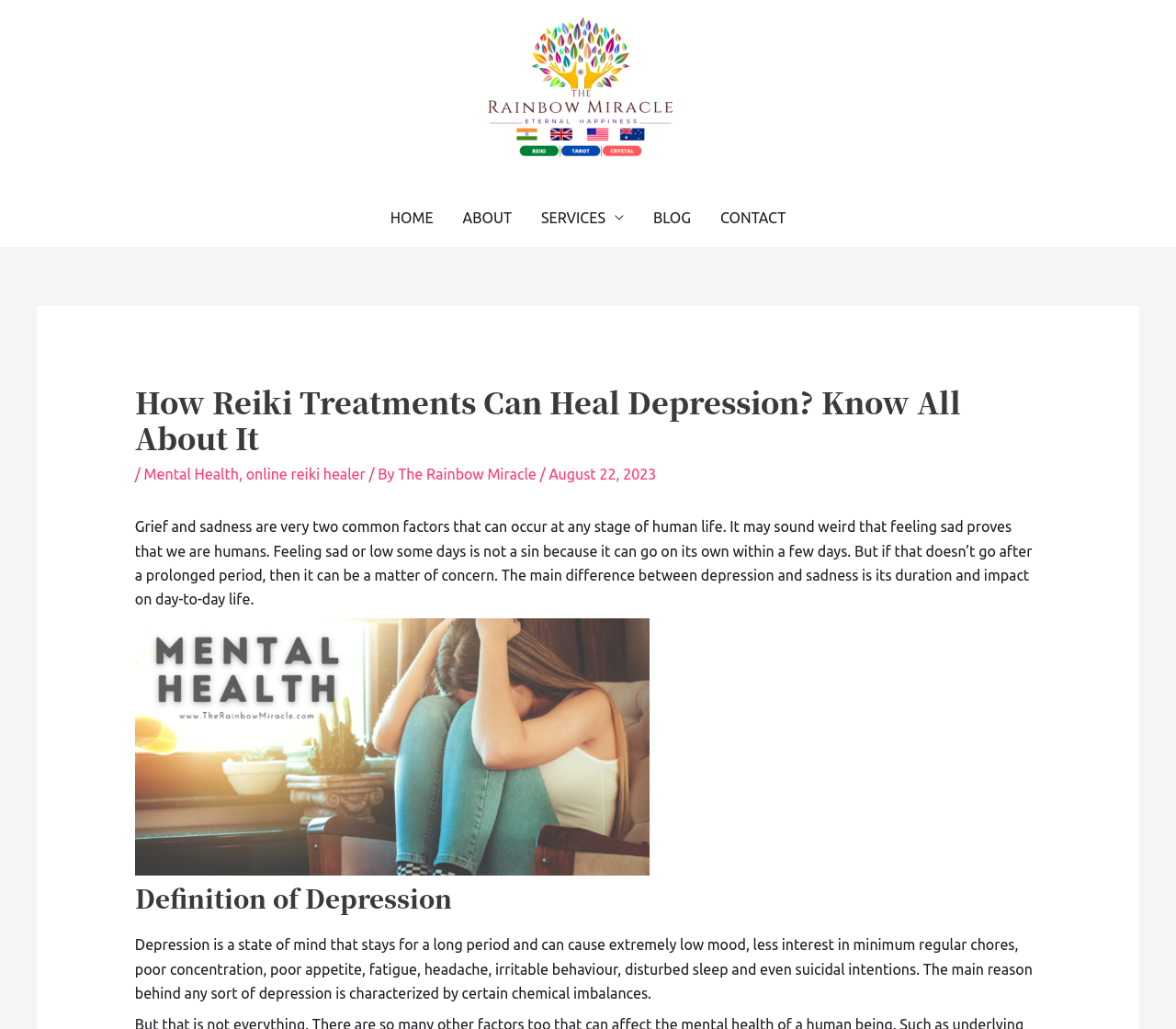From the webpage screenshot, identify the region described by Mental Health. Provide the bounding box coordinates as (top-left x, top-left y, bottom-right x, bottom-right y), with each value being a floating point number between 0 and 1.

[0.122, 0.453, 0.203, 0.469]